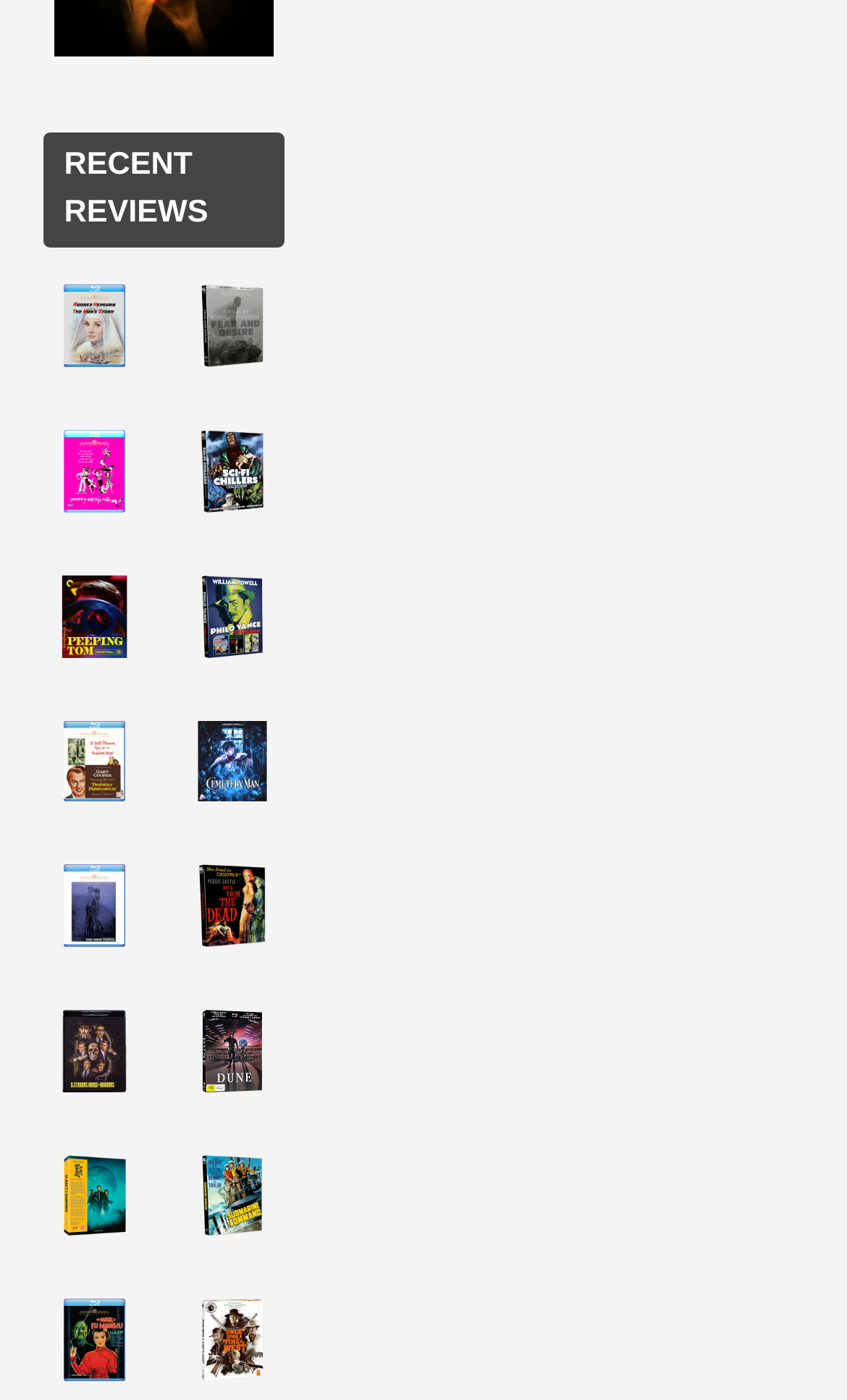How many links have '4K' in their title?
Refer to the image and respond with a one-word or short-phrase answer.

4